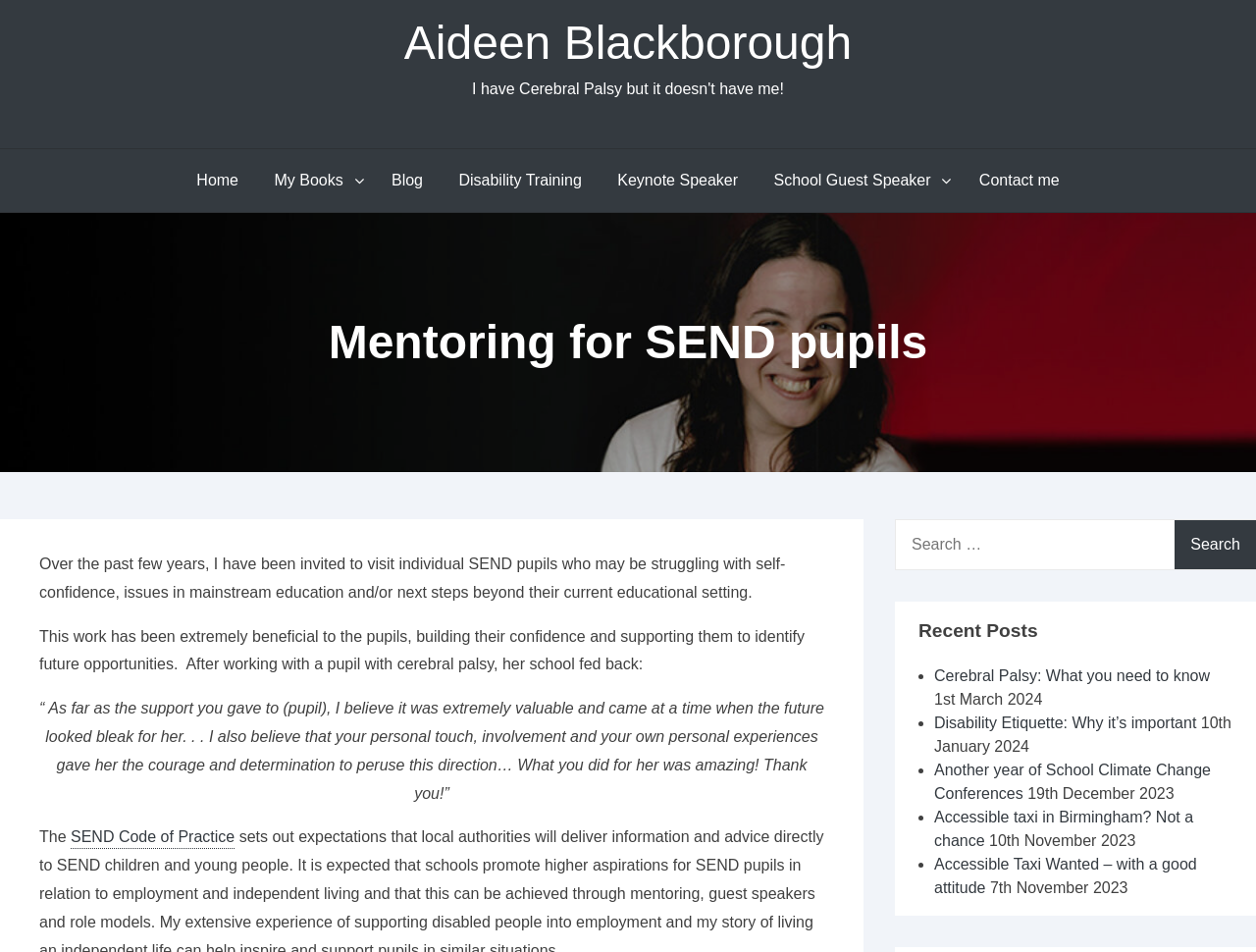Respond to the question with just a single word or phrase: 
What is the topic of the blog post dated 1st March 2024?

Cerebral Palsy